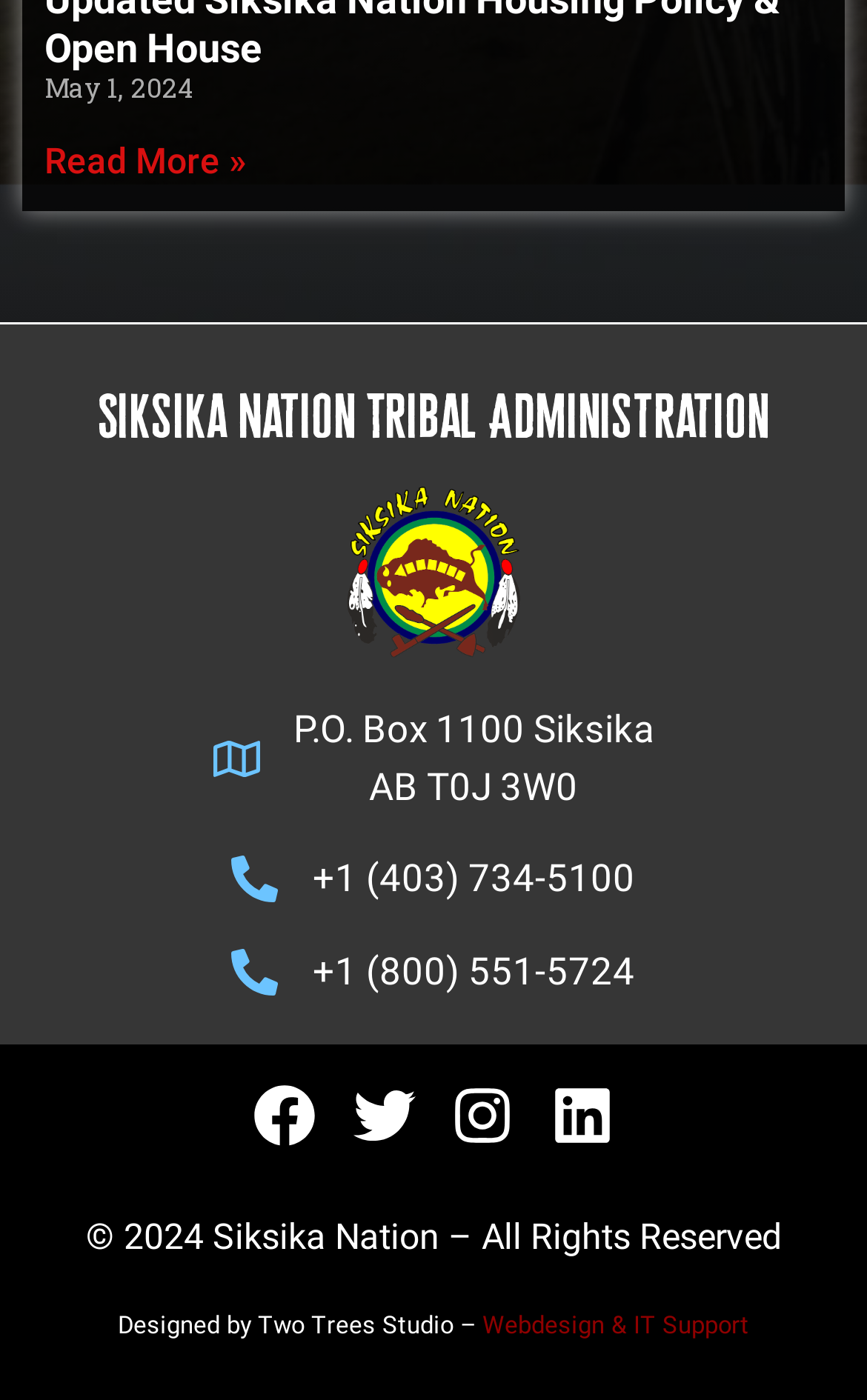Identify the bounding box coordinates of the section to be clicked to complete the task described by the following instruction: "Read more about Updated Siksika Nation Housing Policy & Open House". The coordinates should be four float numbers between 0 and 1, formatted as [left, top, right, bottom].

[0.051, 0.1, 0.285, 0.13]